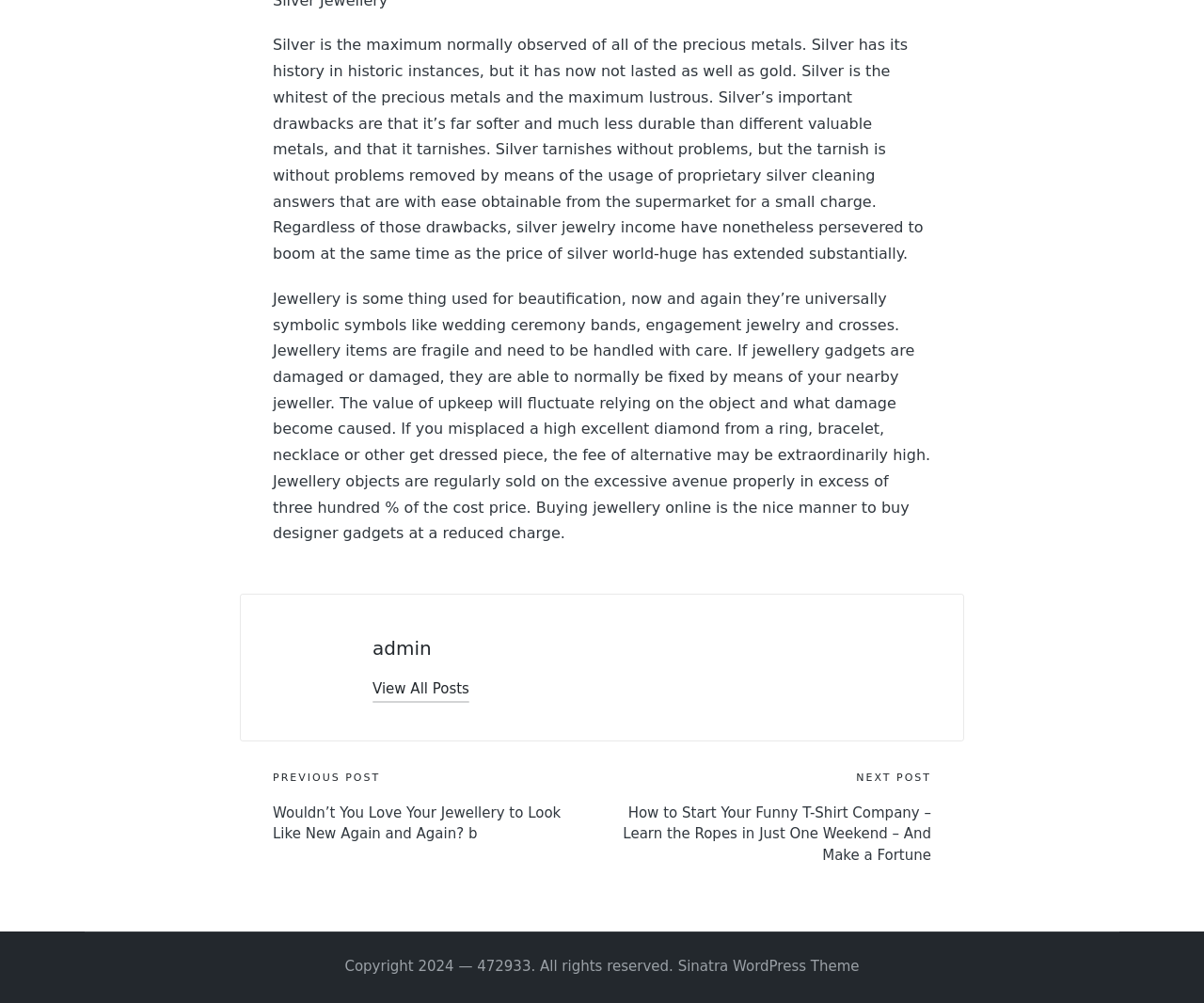Return the bounding box coordinates of the UI element that corresponds to this description: "admin". The coordinates must be given as four float numbers in the range of 0 and 1, [left, top, right, bottom].

[0.309, 0.635, 0.358, 0.657]